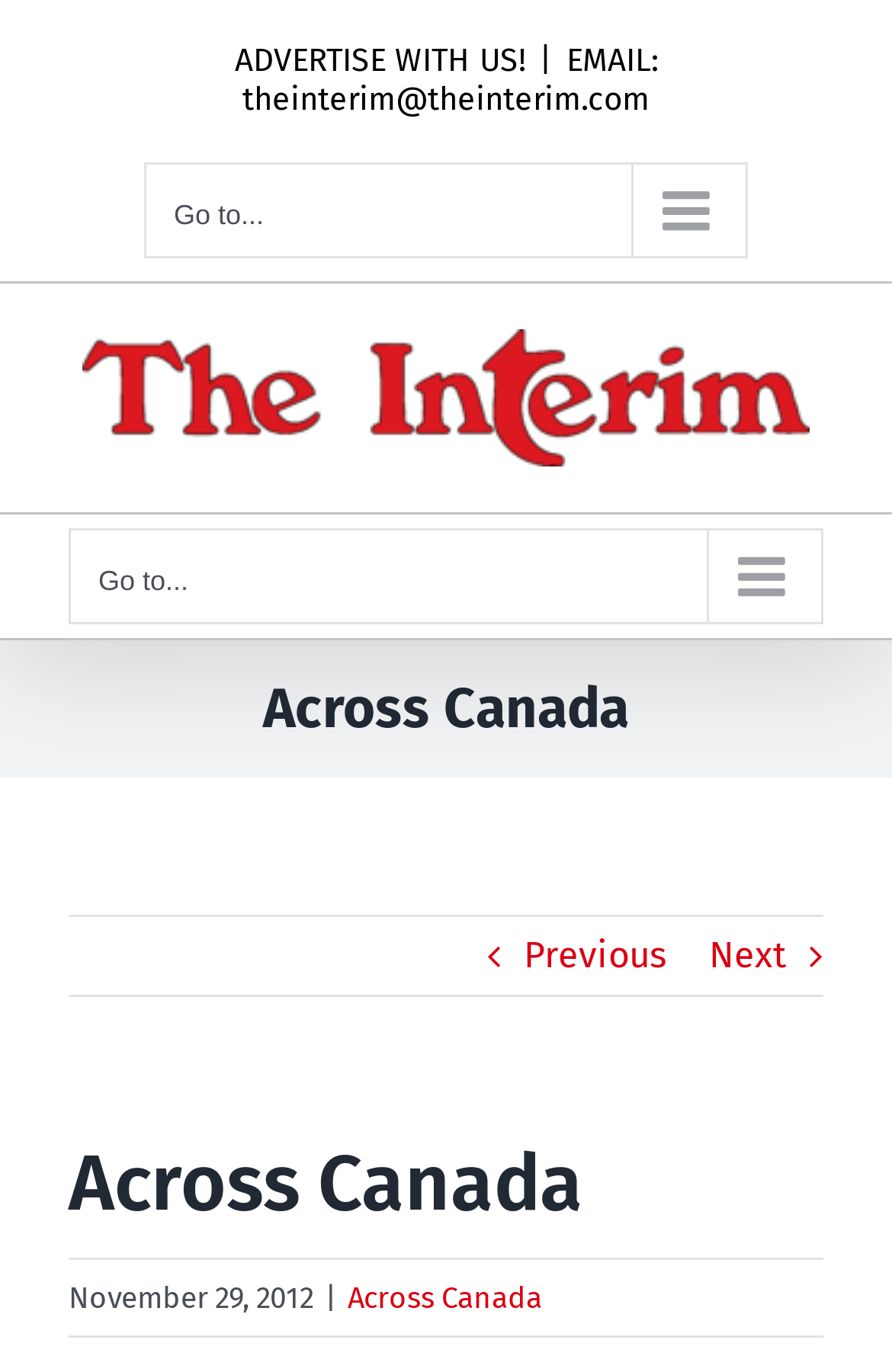Based on the image, please elaborate on the answer to the following question:
What is the logo of this website?

I determined this by looking at the image element with the description 'The Interim Logo' and its bounding box coordinates [0.092, 0.24, 0.908, 0.34], which suggests it is a prominent image on the webpage.